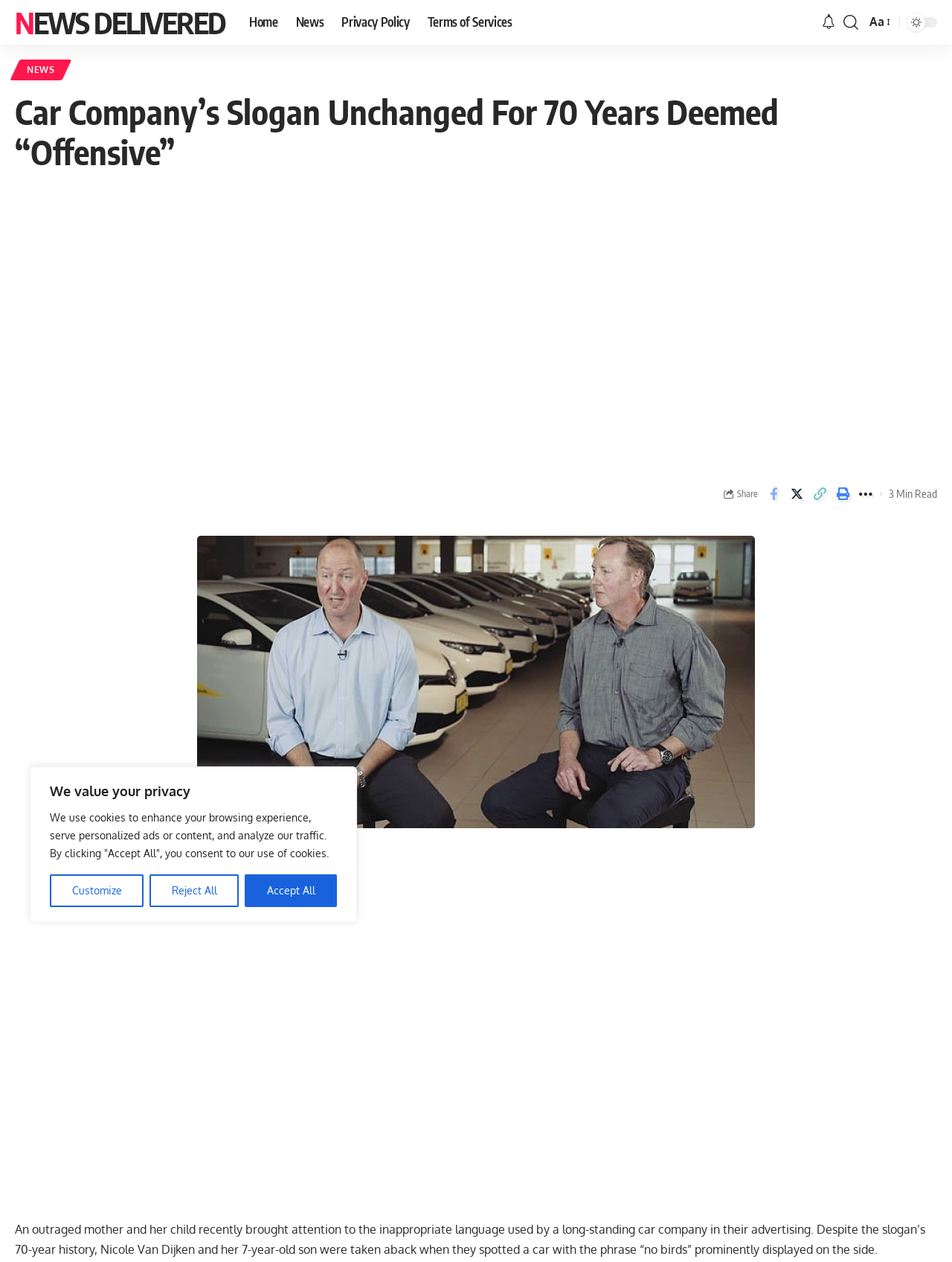Can you find the bounding box coordinates of the area I should click to execute the following instruction: "read news"?

[0.016, 0.047, 0.07, 0.063]